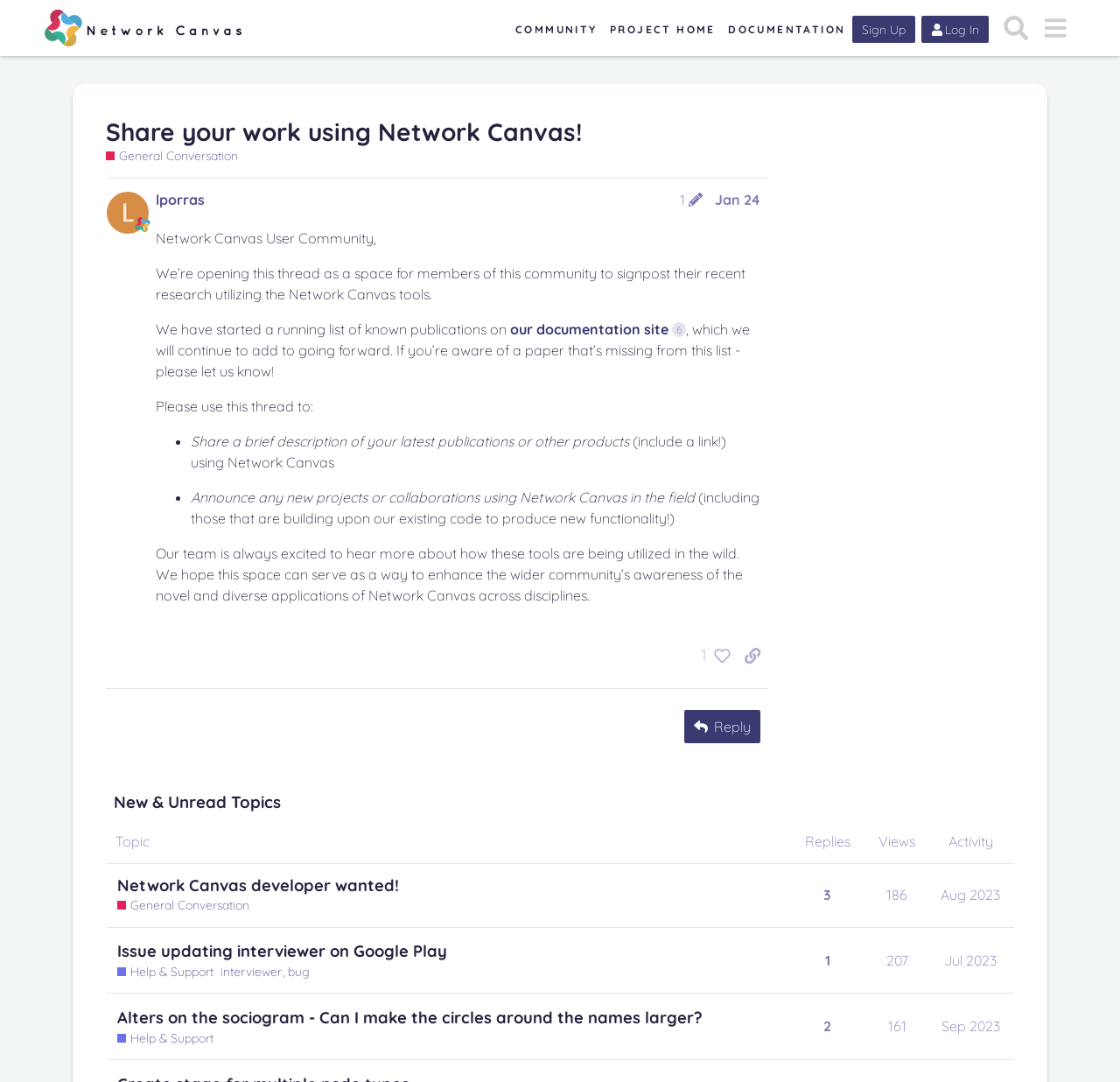Determine the bounding box coordinates of the clickable region to carry out the instruction: "Reply".

[0.611, 0.656, 0.679, 0.687]